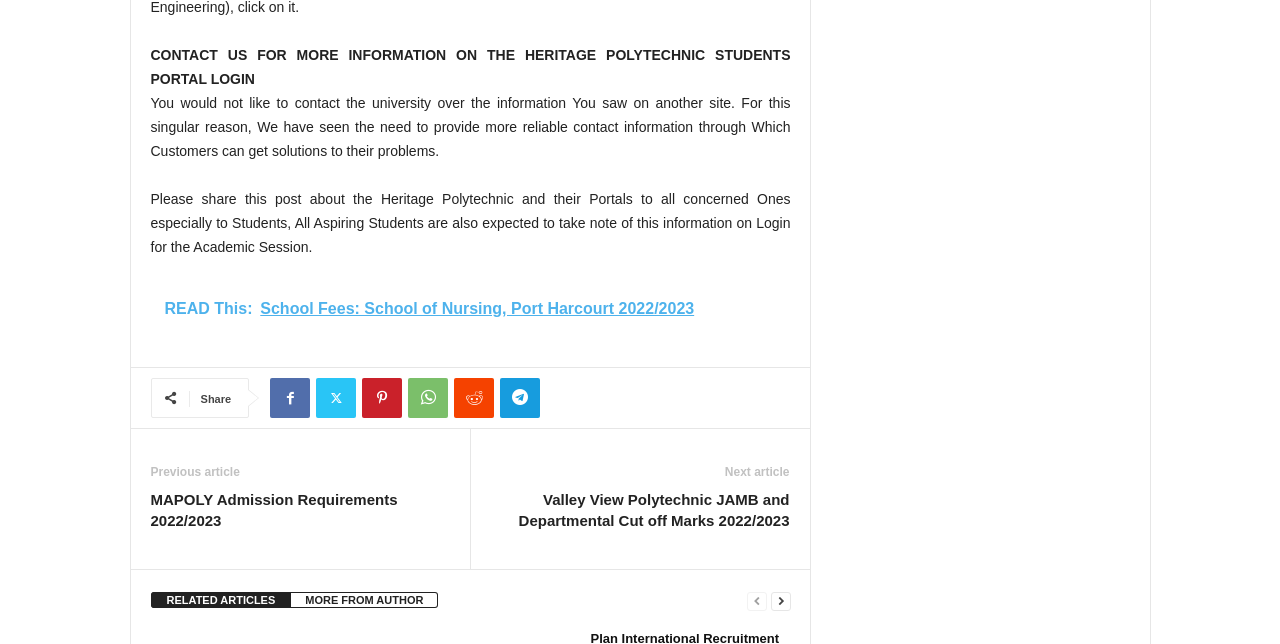What type of institution is Heritage Polytechnic?
Please answer the question with a single word or phrase, referencing the image.

Polytechnic